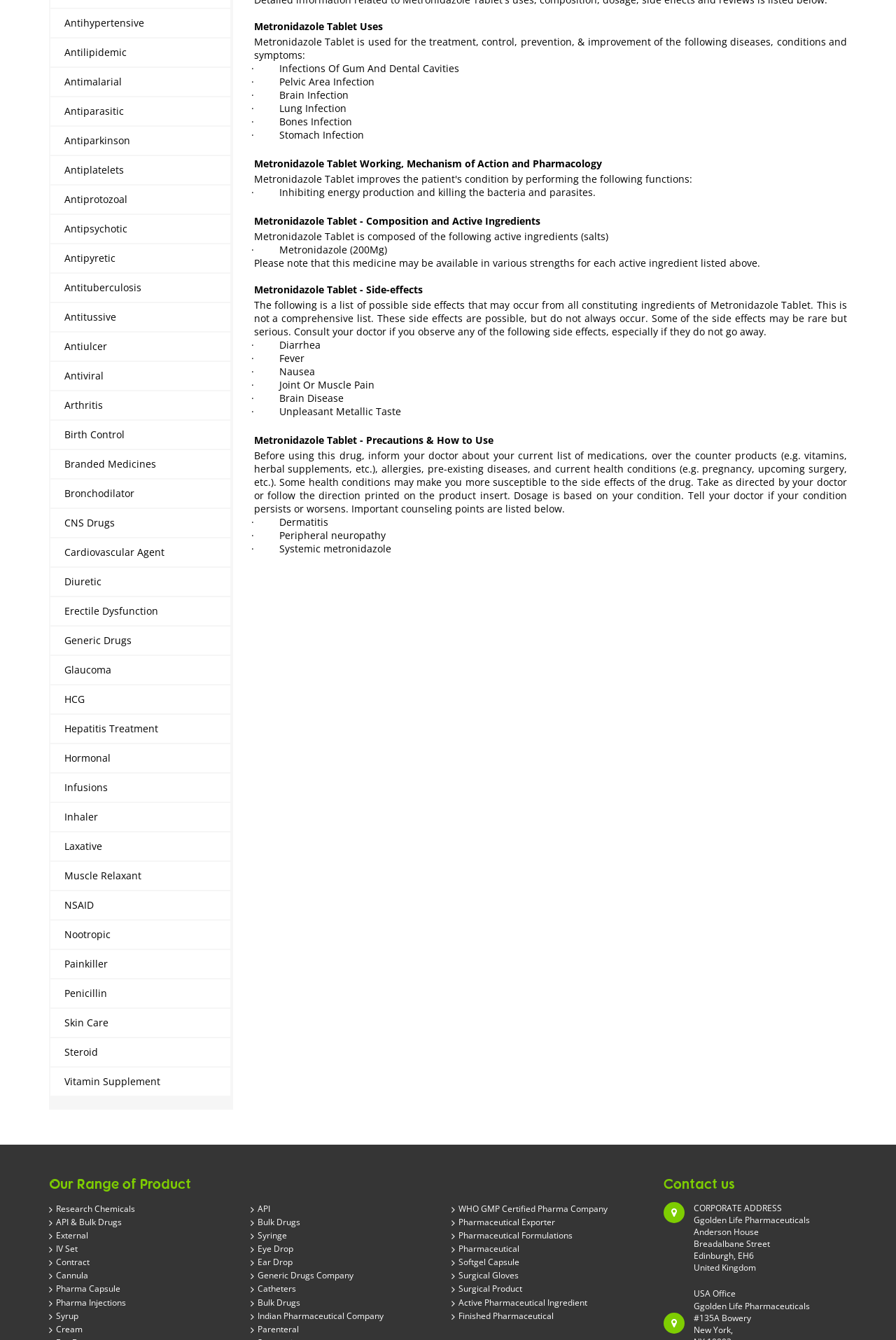Please answer the following question using a single word or phrase: 
What is the active ingredient of Metronidazole Tablet?

Metronidazole (200Mg)